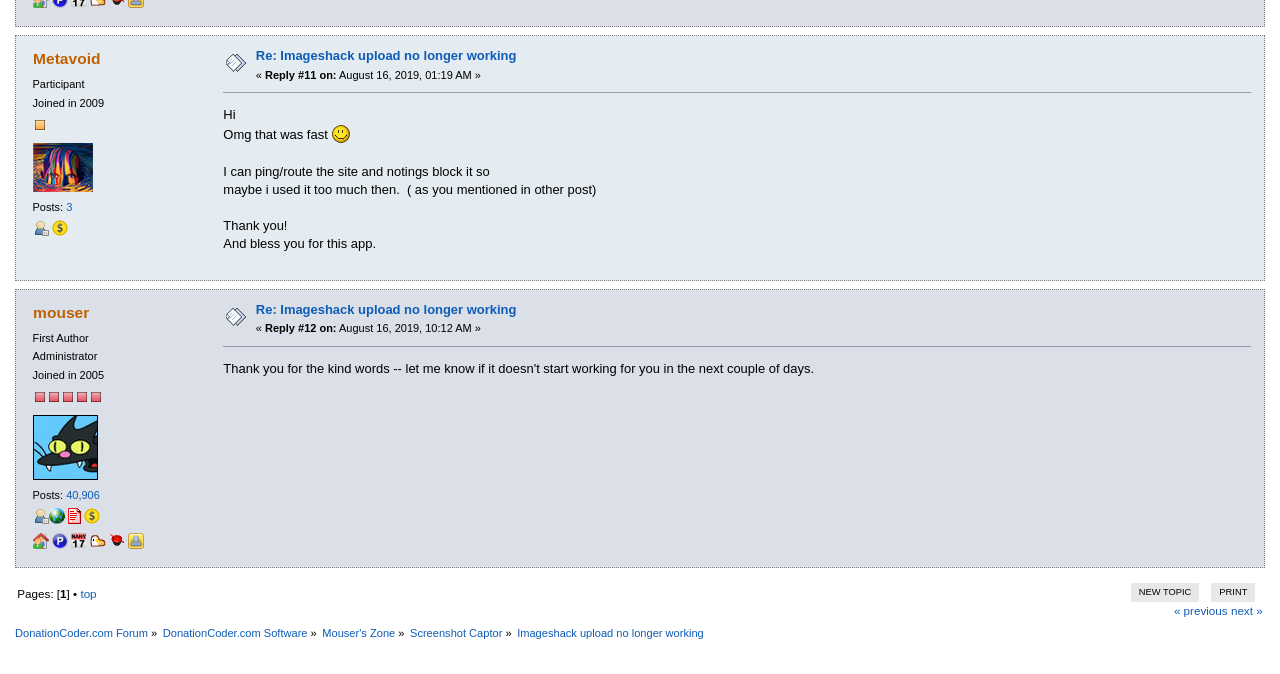Using the format (top-left x, top-left y, bottom-right x, bottom-right y), and given the element description, identify the bounding box coordinates within the screenshot: « previous

[0.917, 0.897, 0.959, 0.916]